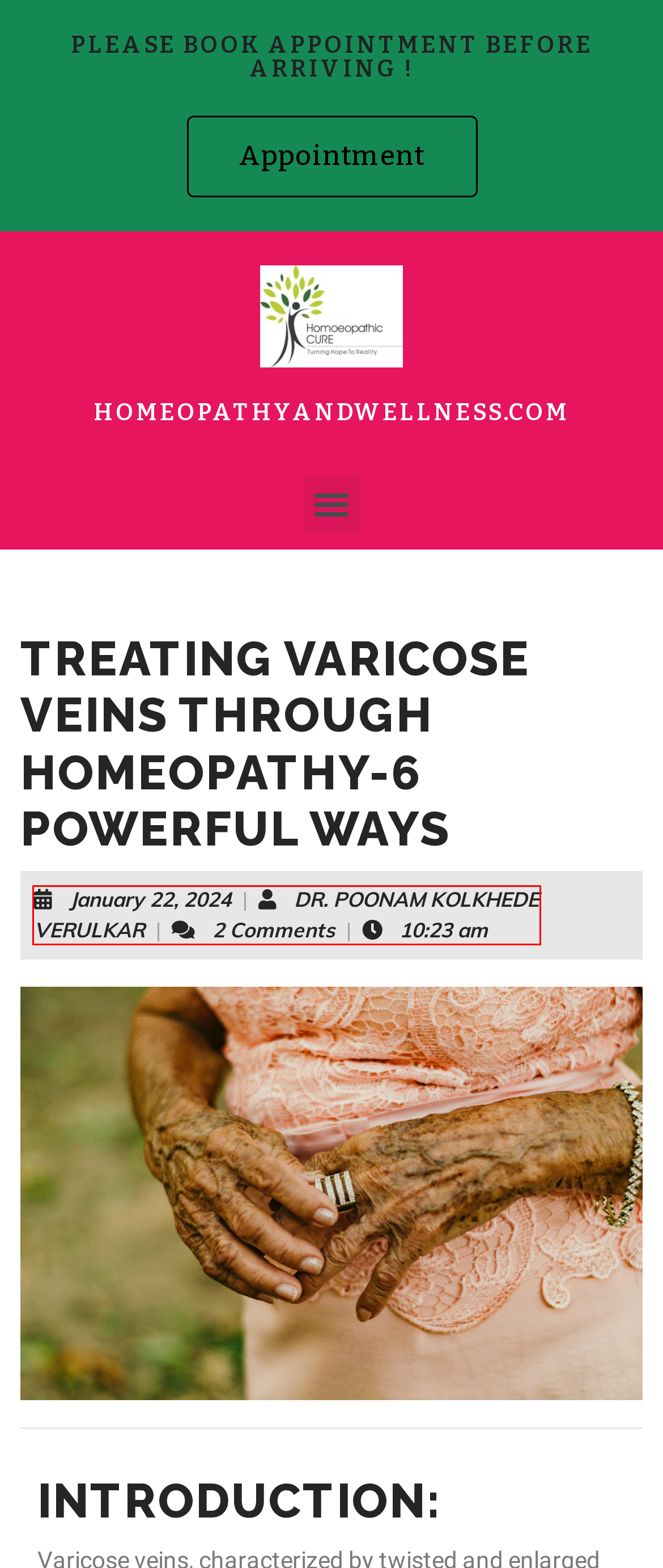You have a screenshot showing a webpage with a red bounding box around a UI element. Choose the webpage description that best matches the new page after clicking the highlighted element. Here are the options:
A. Curing Asthama With Homeopathy-6 Powerful Ways - homeopathyandwellness
B. DR. POONAM KOLKHEDE VERULKAR, Author at homeopathyandwellness
C. Treating Depression Through Homeopathy-6 Effective Ways - homeopathyandwellness
D. Treating Anxiety Through Homeopathy-6 Powerful Ways - homeopathyandwellness
E. January 22, 2024 - homeopathyandwellness
F. Curing Ringworm Through Homeopathy-5 Effective And Proven Ways - homeopathyandwellness
G. Curing Rheumatism Through Homeopathy-5 Powerful And Effective Ways - homeopathyandwellness
H. Curing Psoriasis Through Homeopathy: 6 Powerful Ways - homeopathyandwellness

B